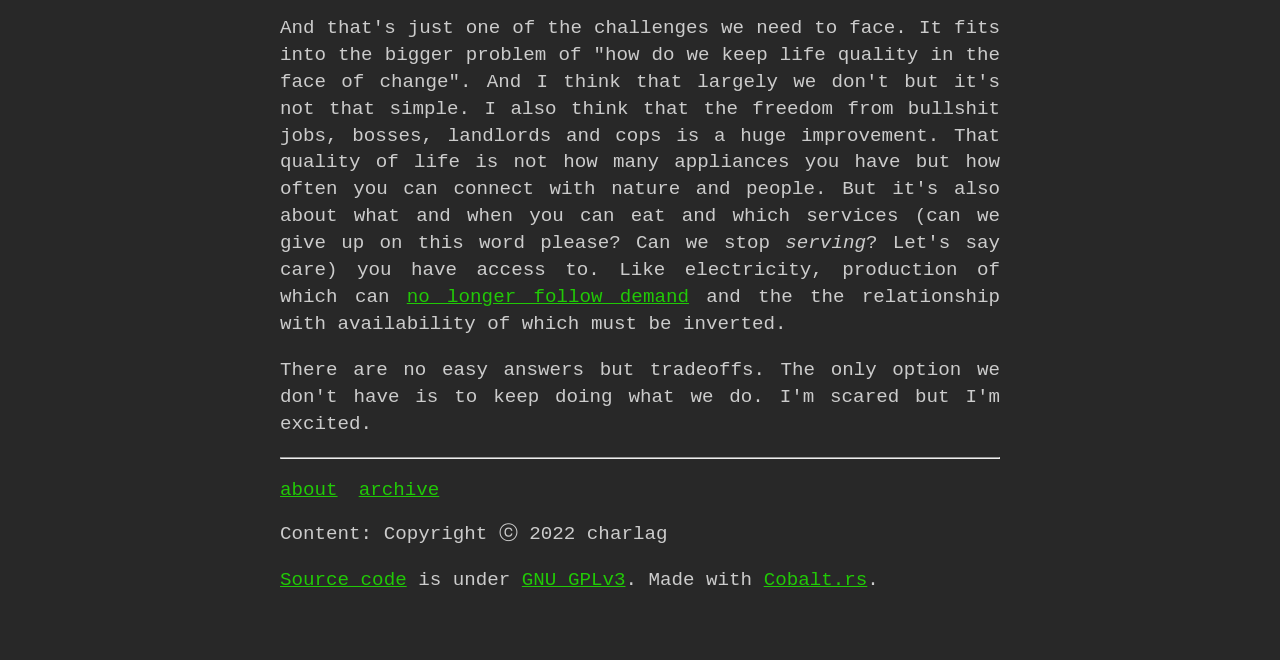Answer briefly with one word or phrase:
What is the author's opinion on quality of life?

connection with nature and people